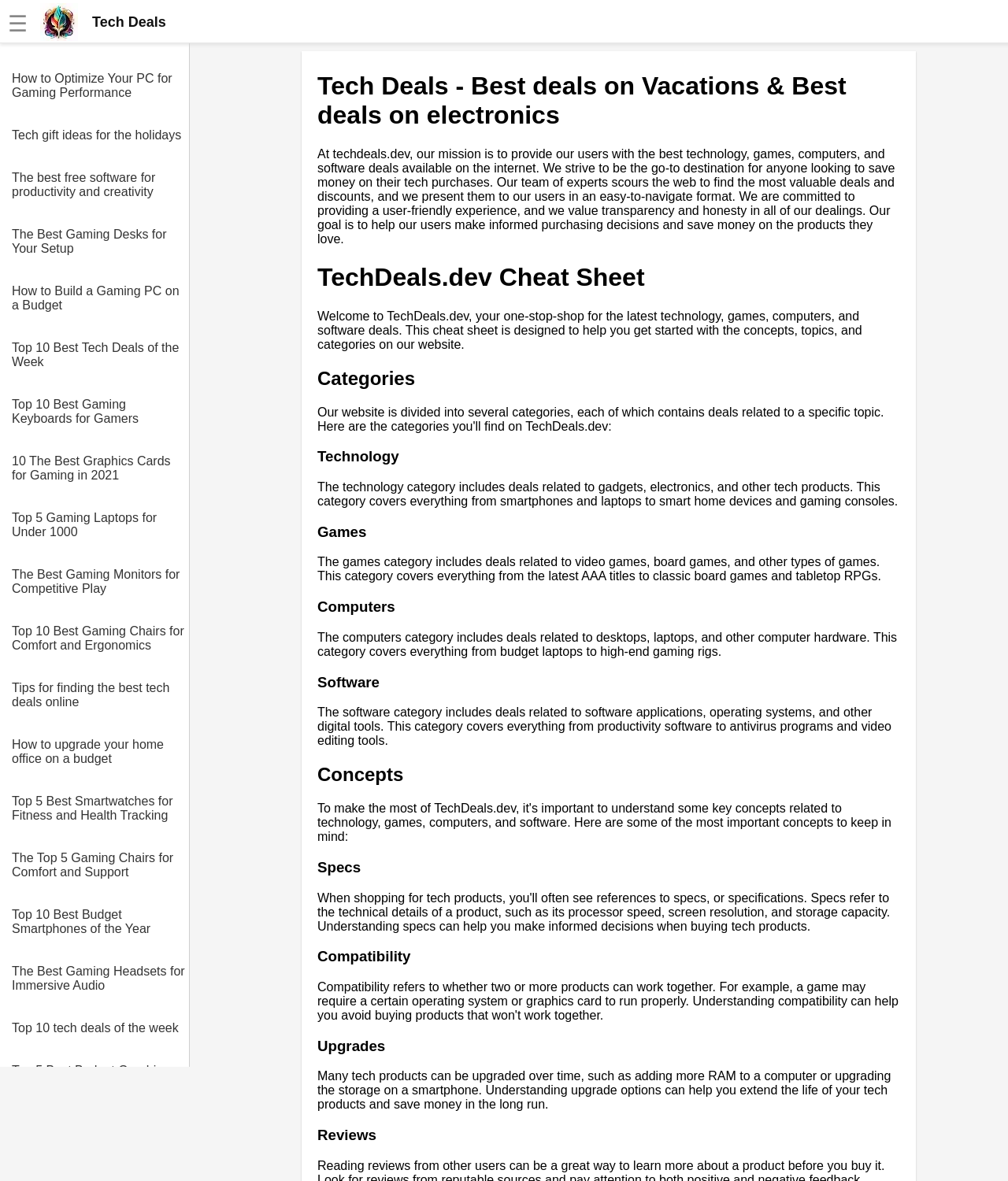How many categories are listed on the webpage?
Respond to the question with a well-detailed and thorough answer.

By examining the headings on the webpage, I found that there are 5 categories listed: Technology, Games, Computers, Software, and Concepts.